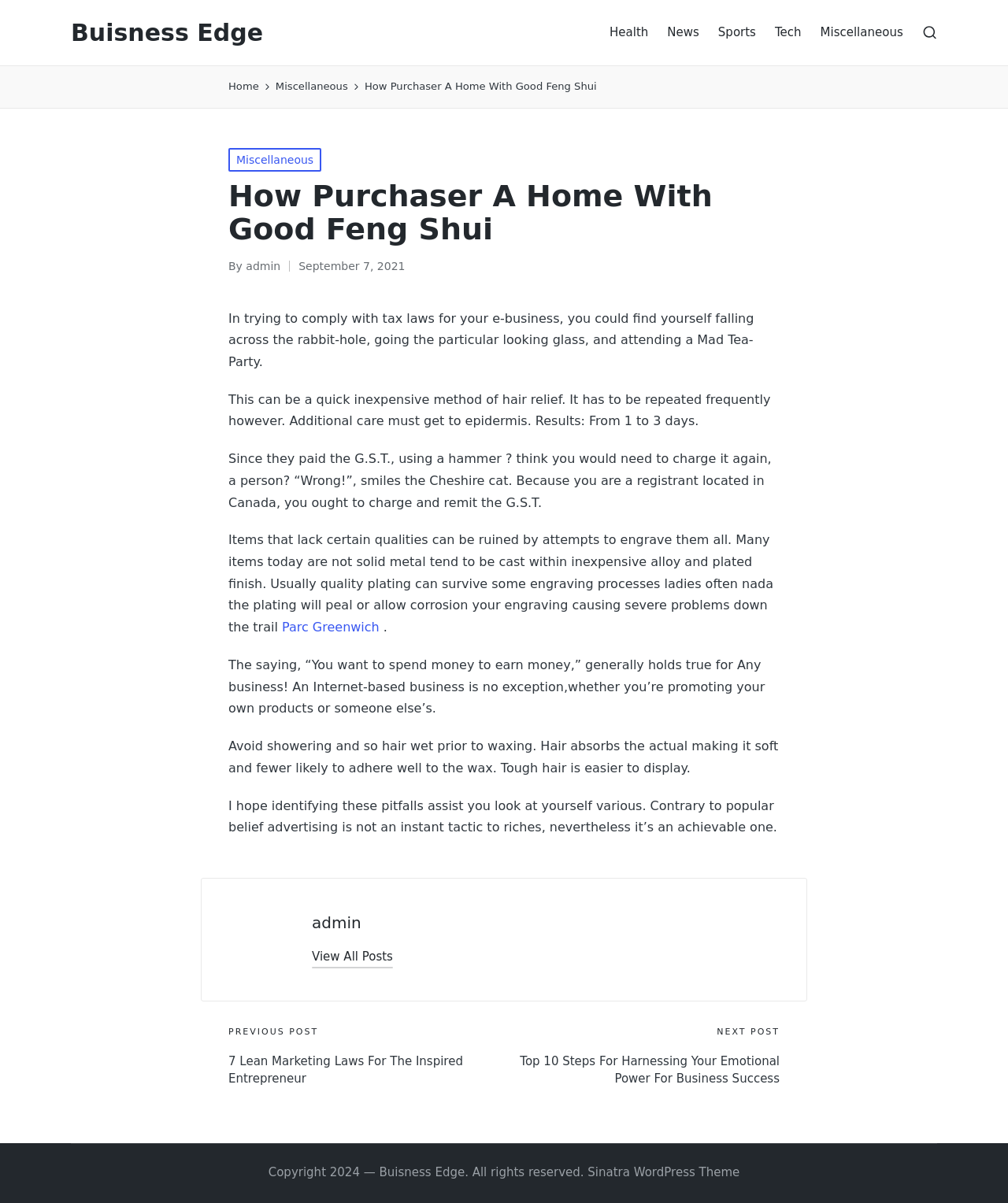Predict the bounding box coordinates of the area that should be clicked to accomplish the following instruction: "Read previous post". The bounding box coordinates should consist of four float numbers between 0 and 1, i.e., [left, top, right, bottom].

[0.227, 0.875, 0.5, 0.904]